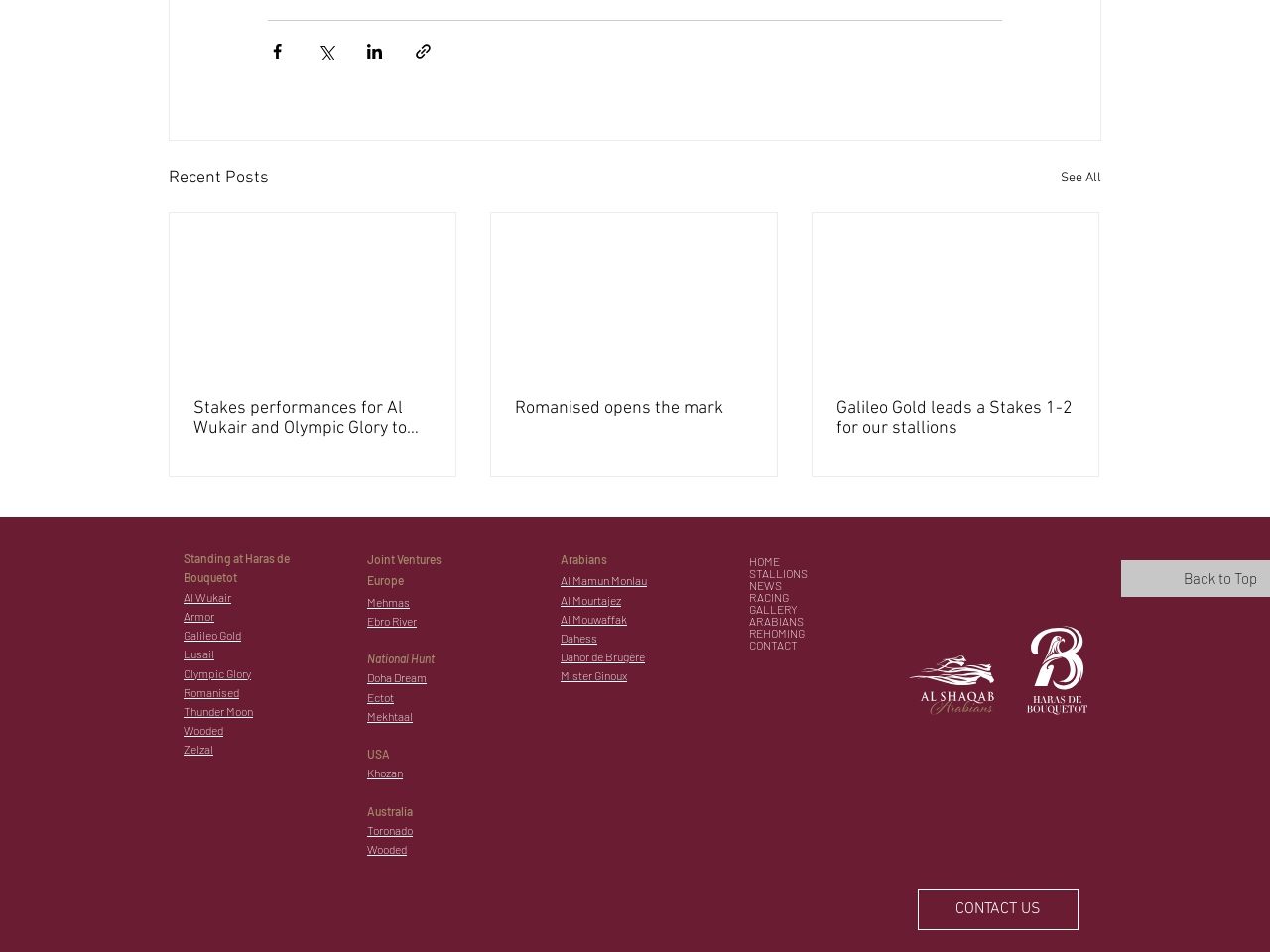Identify the bounding box coordinates of the area you need to click to perform the following instruction: "Share via Facebook".

[0.211, 0.043, 0.226, 0.063]